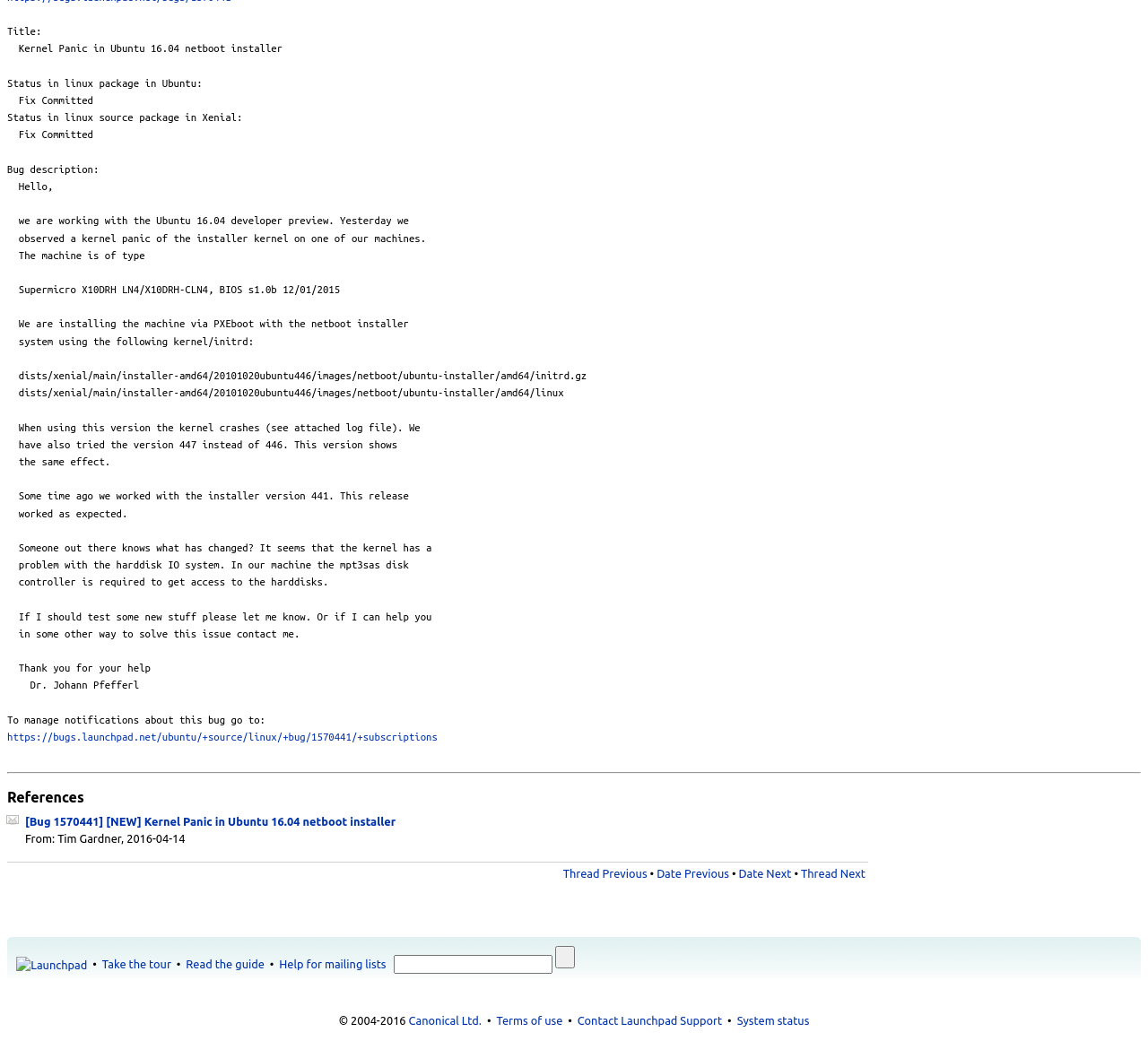Locate and provide the bounding box coordinates for the HTML element that matches this description: "name="field.text"".

[0.343, 0.917, 0.482, 0.935]